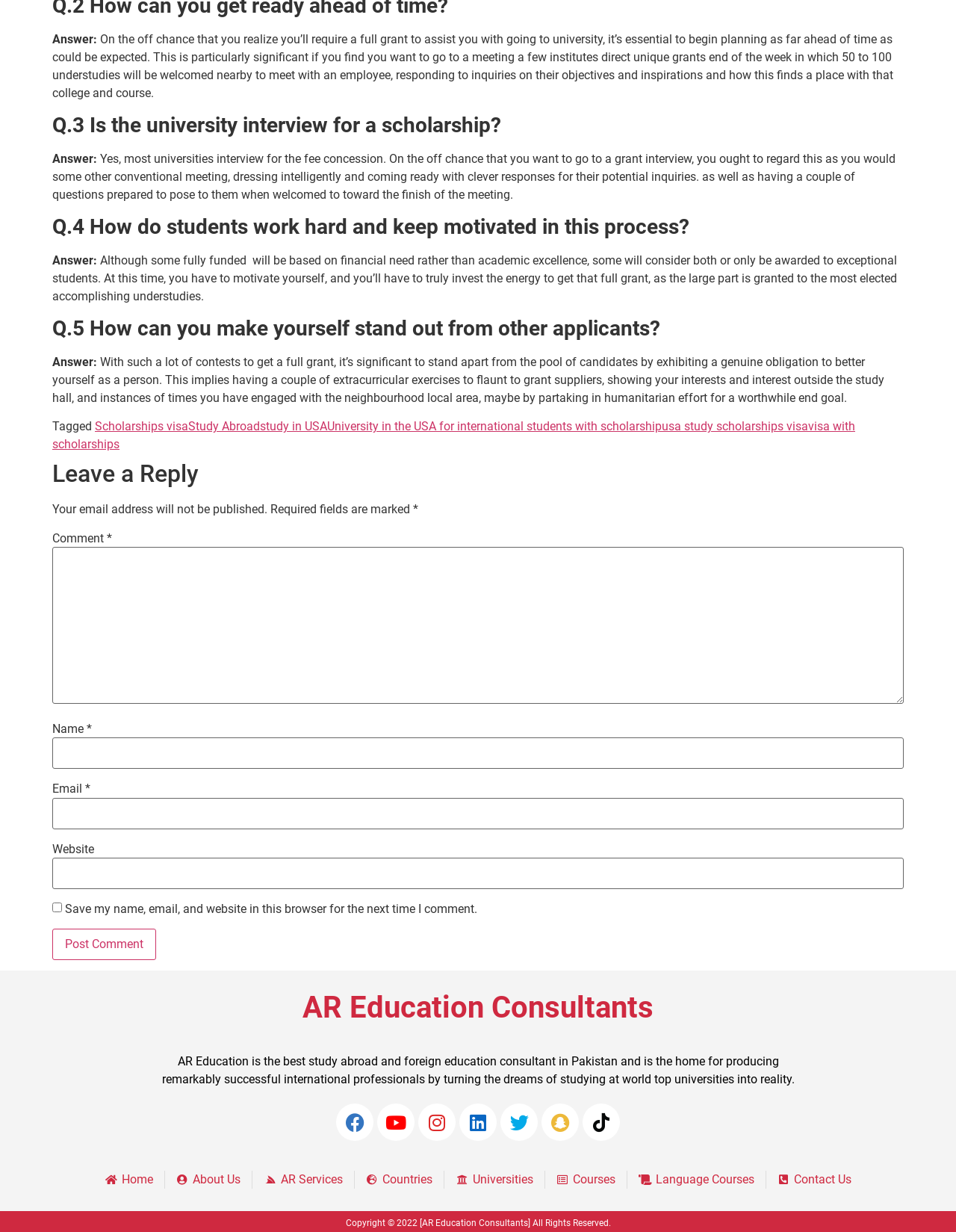Answer the question in a single word or phrase:
What is the name of the education consultancy mentioned on the webpage?

AR Education Consultants